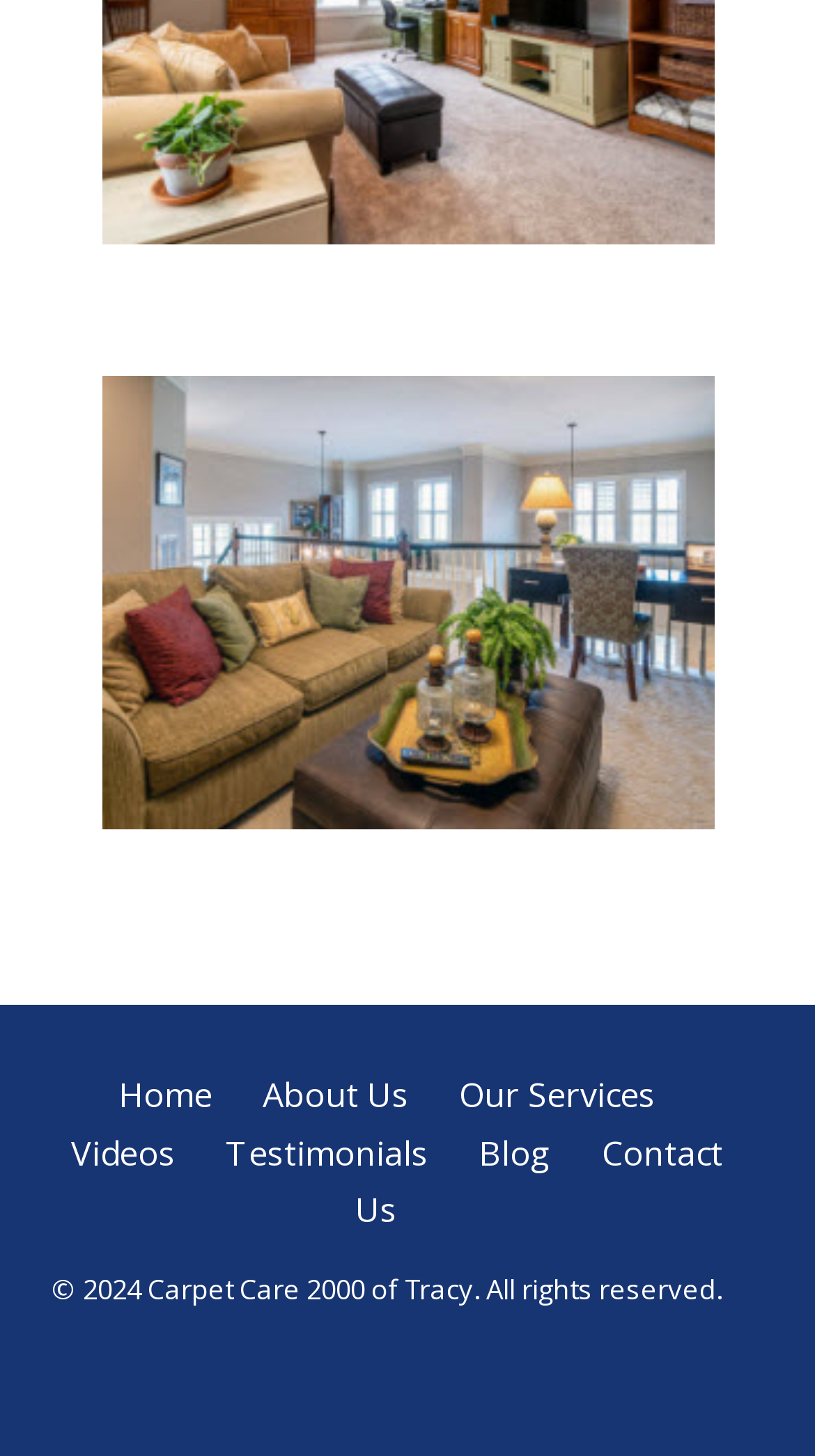How many years are mentioned on the webpage?
Based on the image, give a concise answer in the form of a single word or short phrase.

1